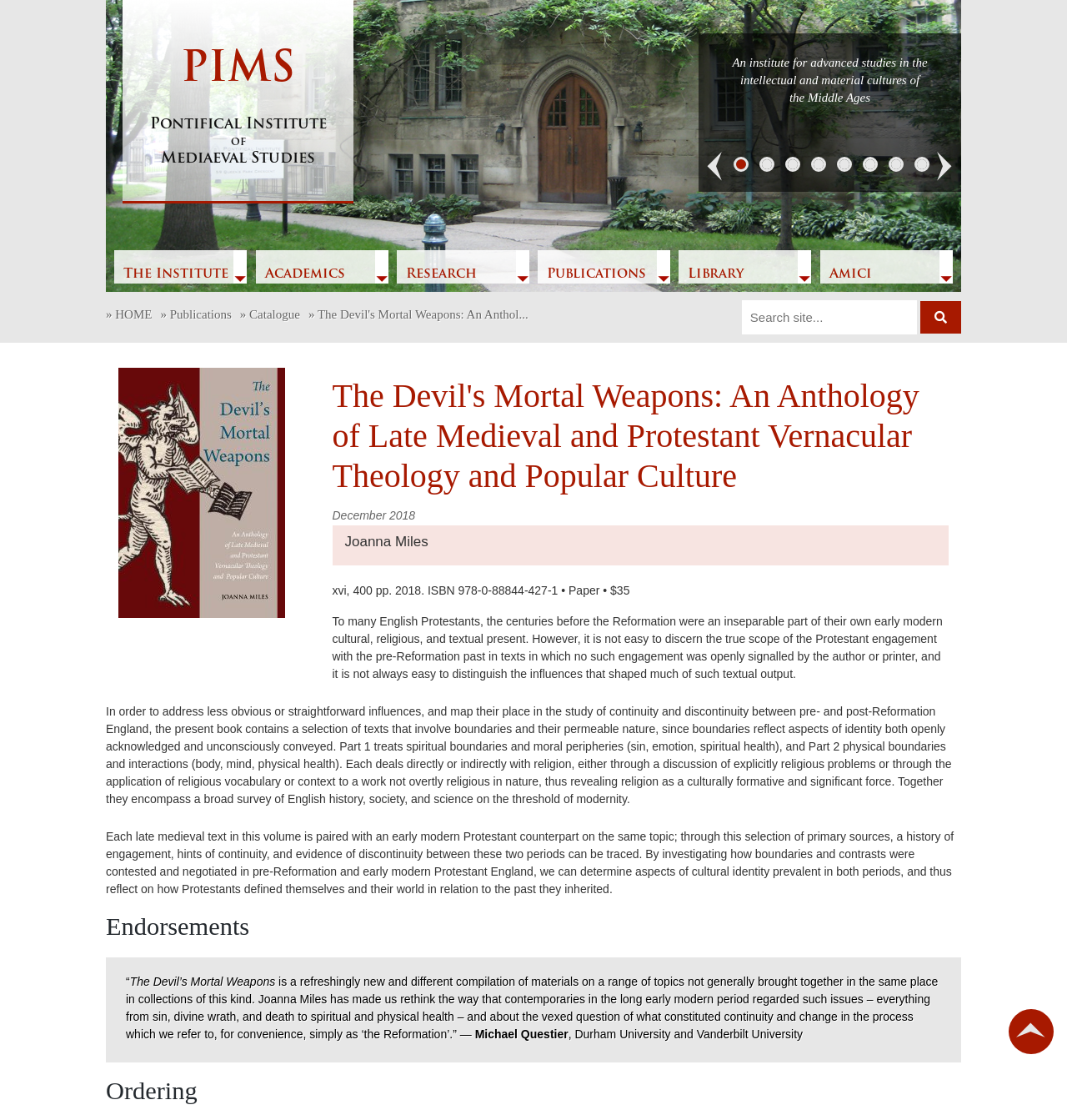Can you specify the bounding box coordinates of the area that needs to be clicked to fulfill the following instruction: "go to the institute's homepage"?

[0.115, 0.044, 0.331, 0.15]